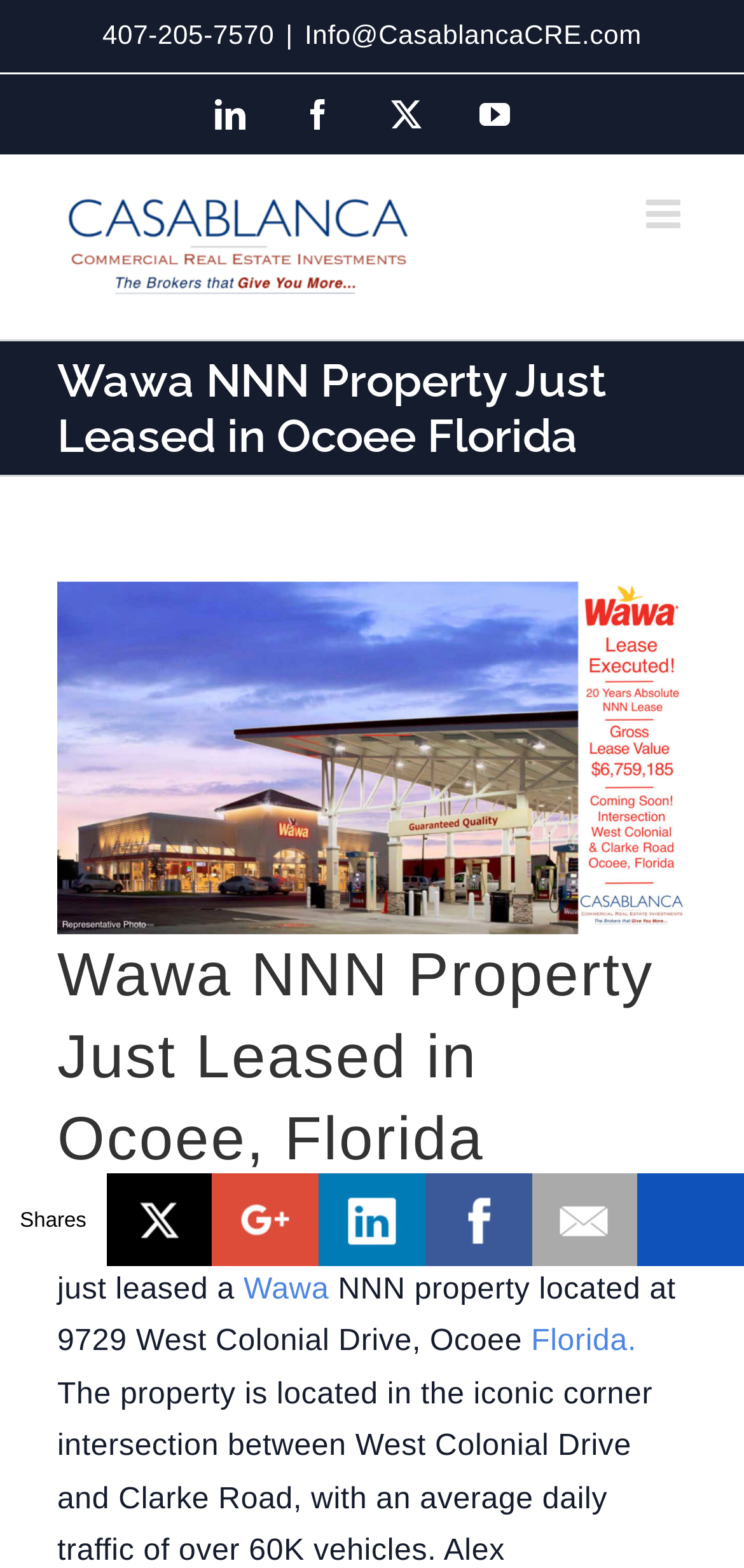What is the phone number on the webpage?
Please provide a single word or phrase as the answer based on the screenshot.

407-205-7570